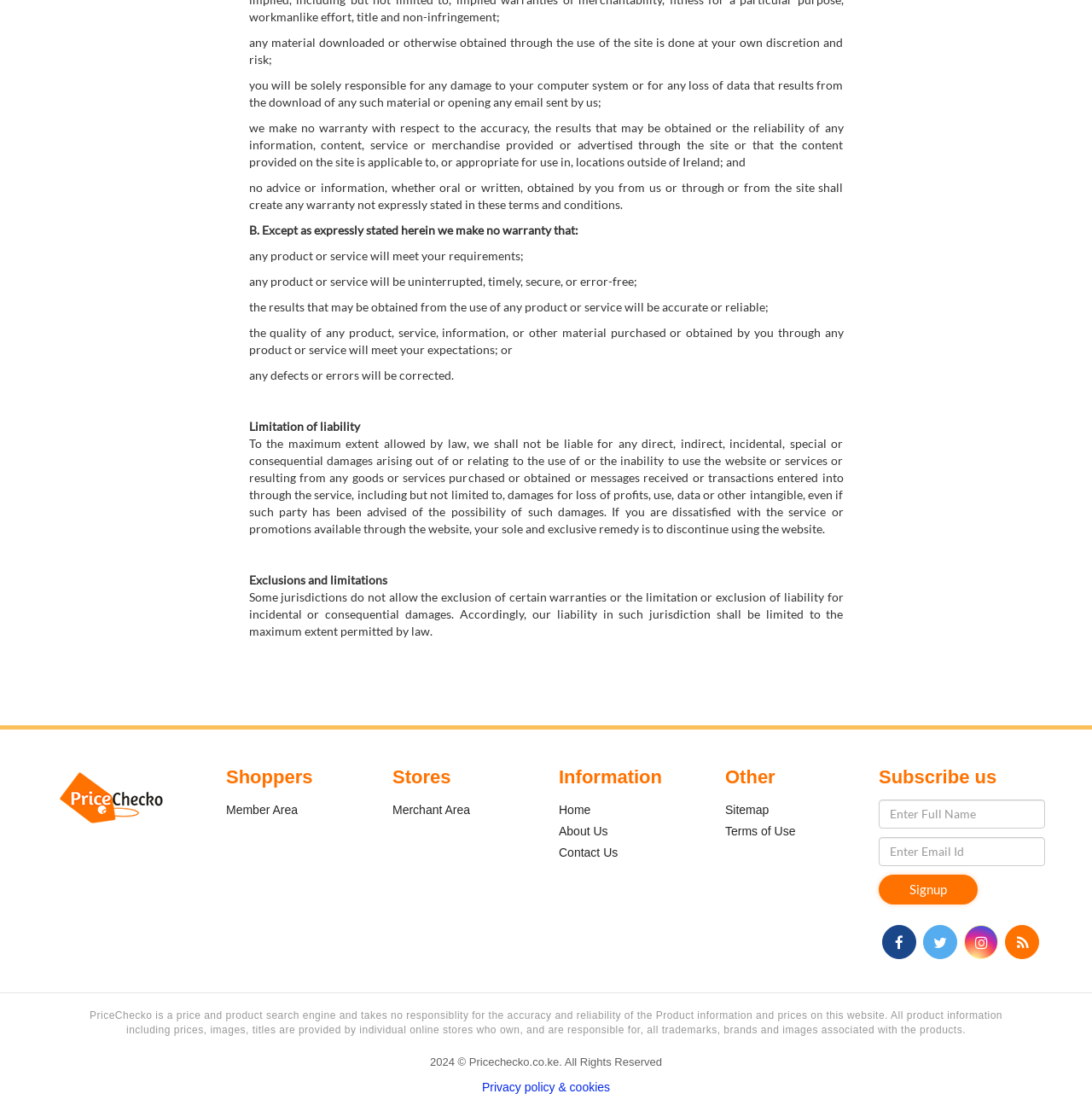Please locate the clickable area by providing the bounding box coordinates to follow this instruction: "Click on the 'About Us' link".

[0.512, 0.742, 0.557, 0.754]